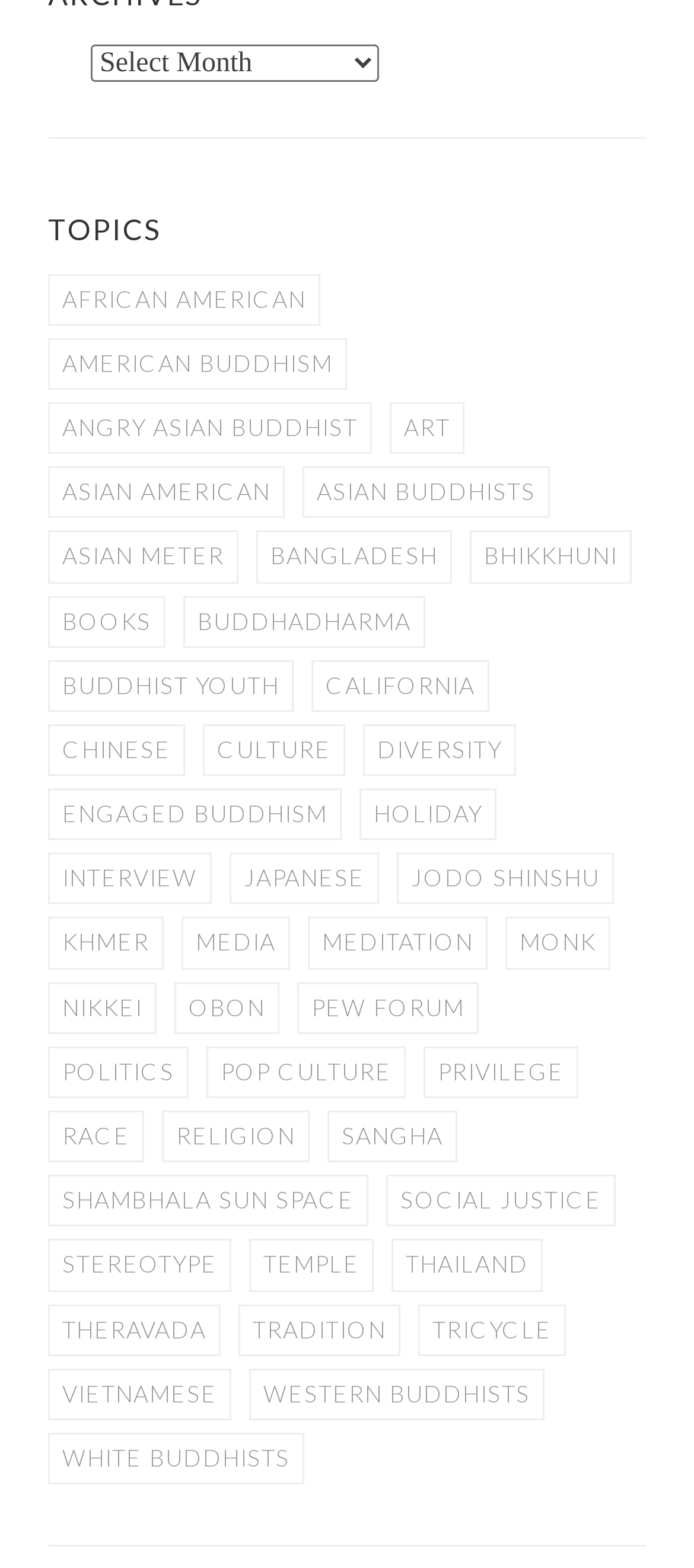Kindly determine the bounding box coordinates for the clickable area to achieve the given instruction: "Read about Angry Asian Buddhist".

[0.069, 0.256, 0.536, 0.29]